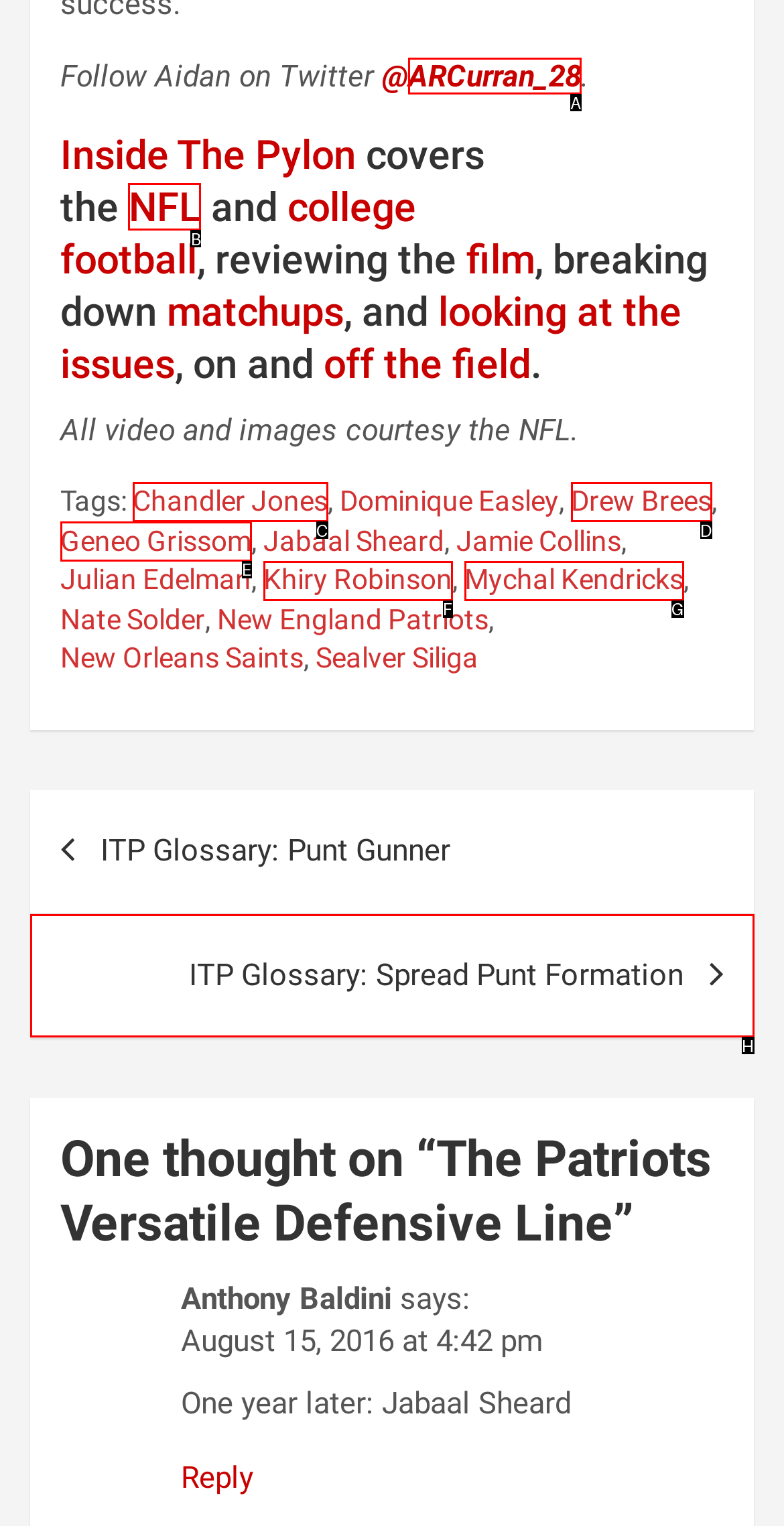Determine which option should be clicked to carry out this task: Read about NFL
State the letter of the correct choice from the provided options.

B